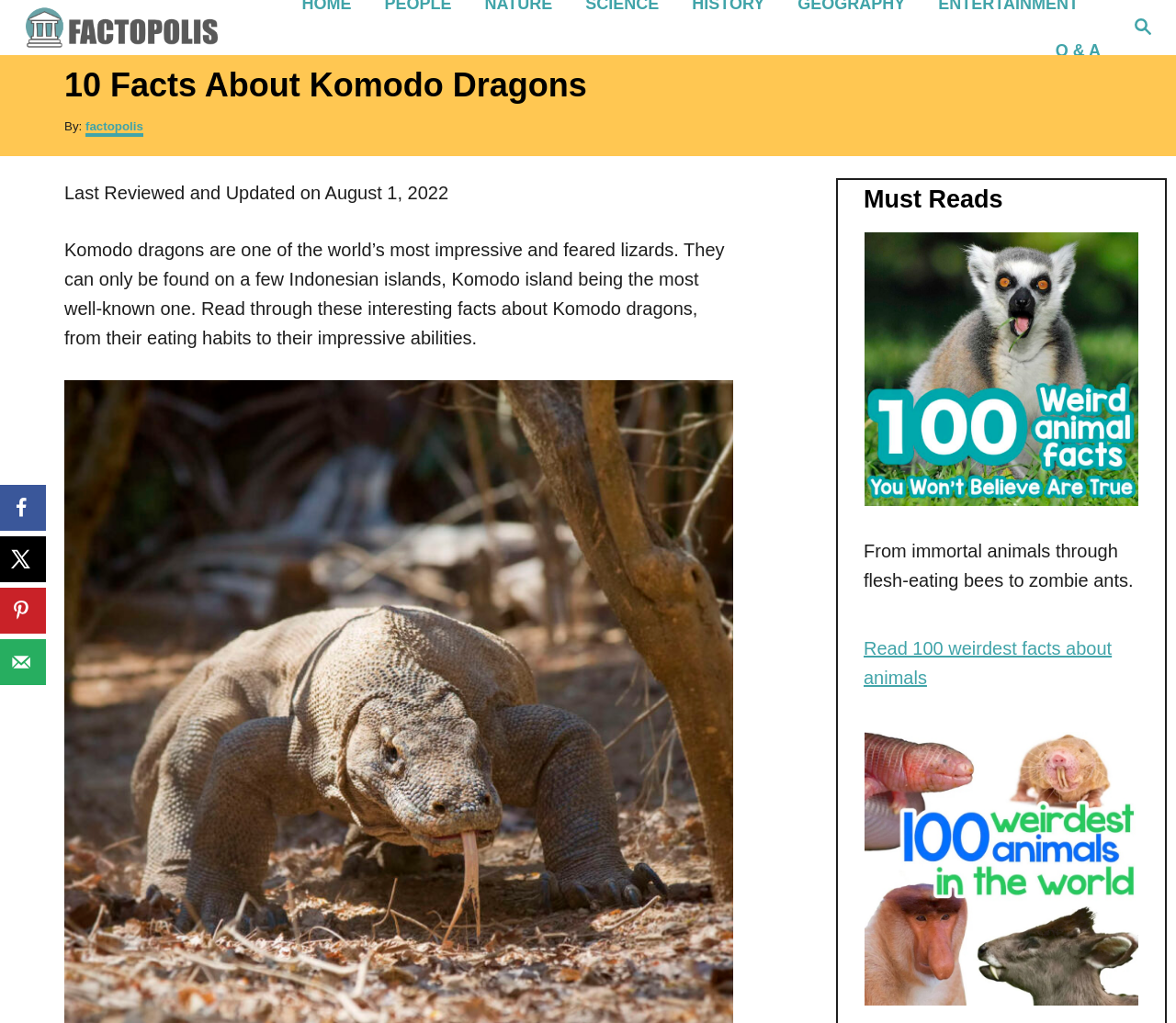Identify the coordinates of the bounding box for the element described below: "factopolis". Return the coordinates as four float numbers between 0 and 1: [left, top, right, bottom].

[0.073, 0.117, 0.122, 0.134]